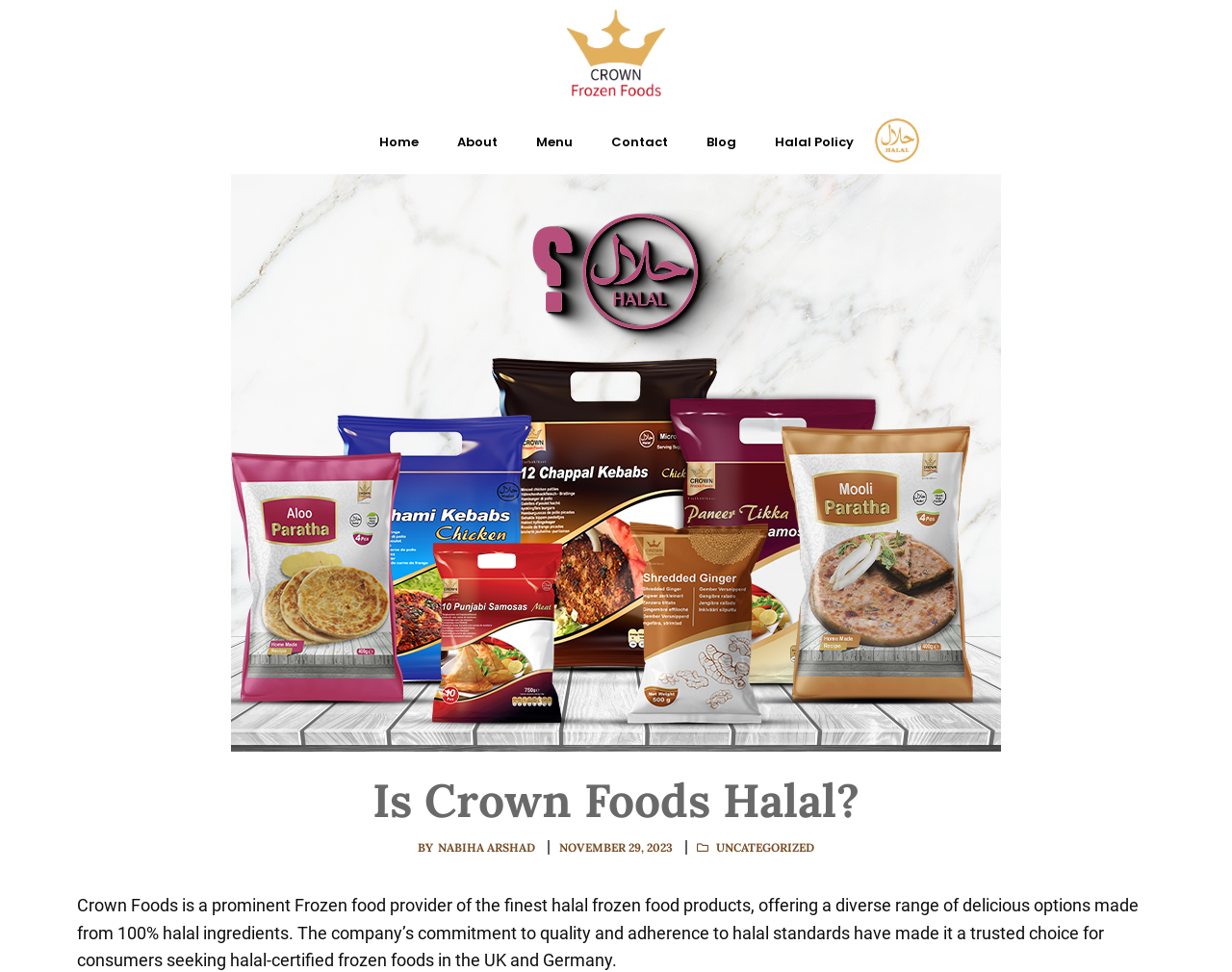Please provide a brief answer to the following inquiry using a single word or phrase:
Where are Crown Foods' products available?

UK and Germany